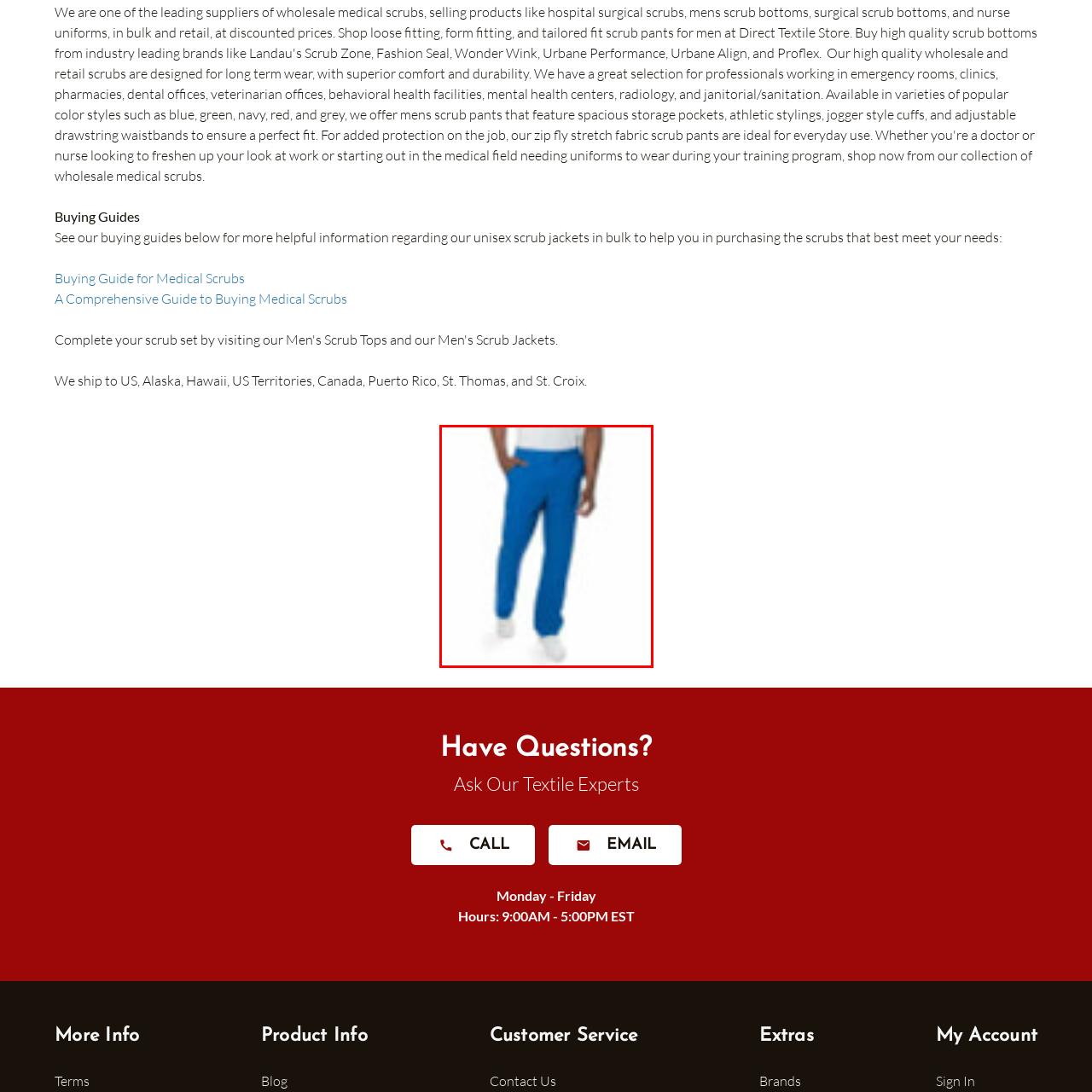Please look at the highlighted area within the red border and provide the answer to this question using just one word or phrase: 
What is the purpose of the scrub bottoms?

Medical settings